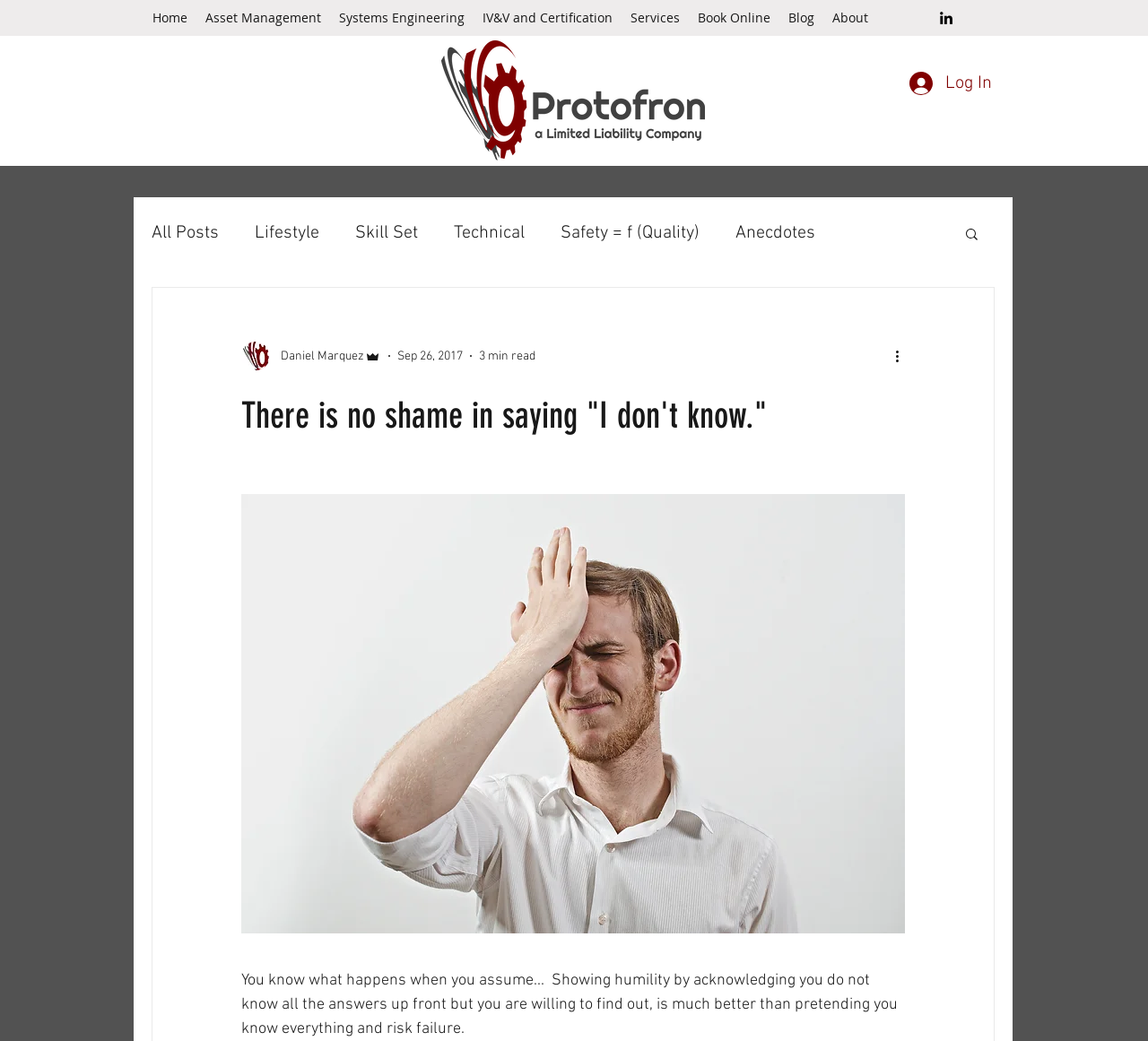What is the purpose of the button with the image of a person?
Based on the screenshot, give a detailed explanation to answer the question.

The button with the image of a person is a log in button, which can be inferred from its position and the image associated with it.